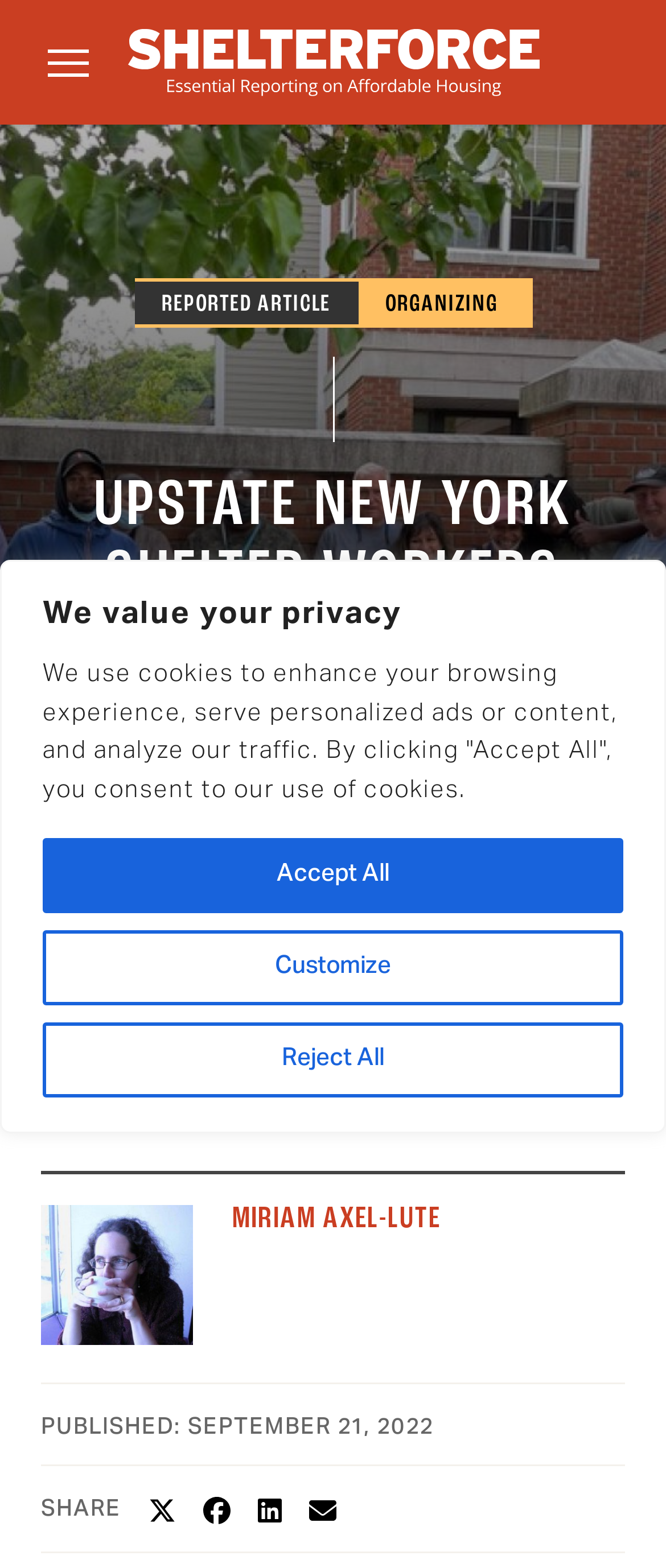Please analyze the image and provide a thorough answer to the question:
When was the article published?

The article has a section with the publication date, which indicates that the article was published on September 21, 2022.